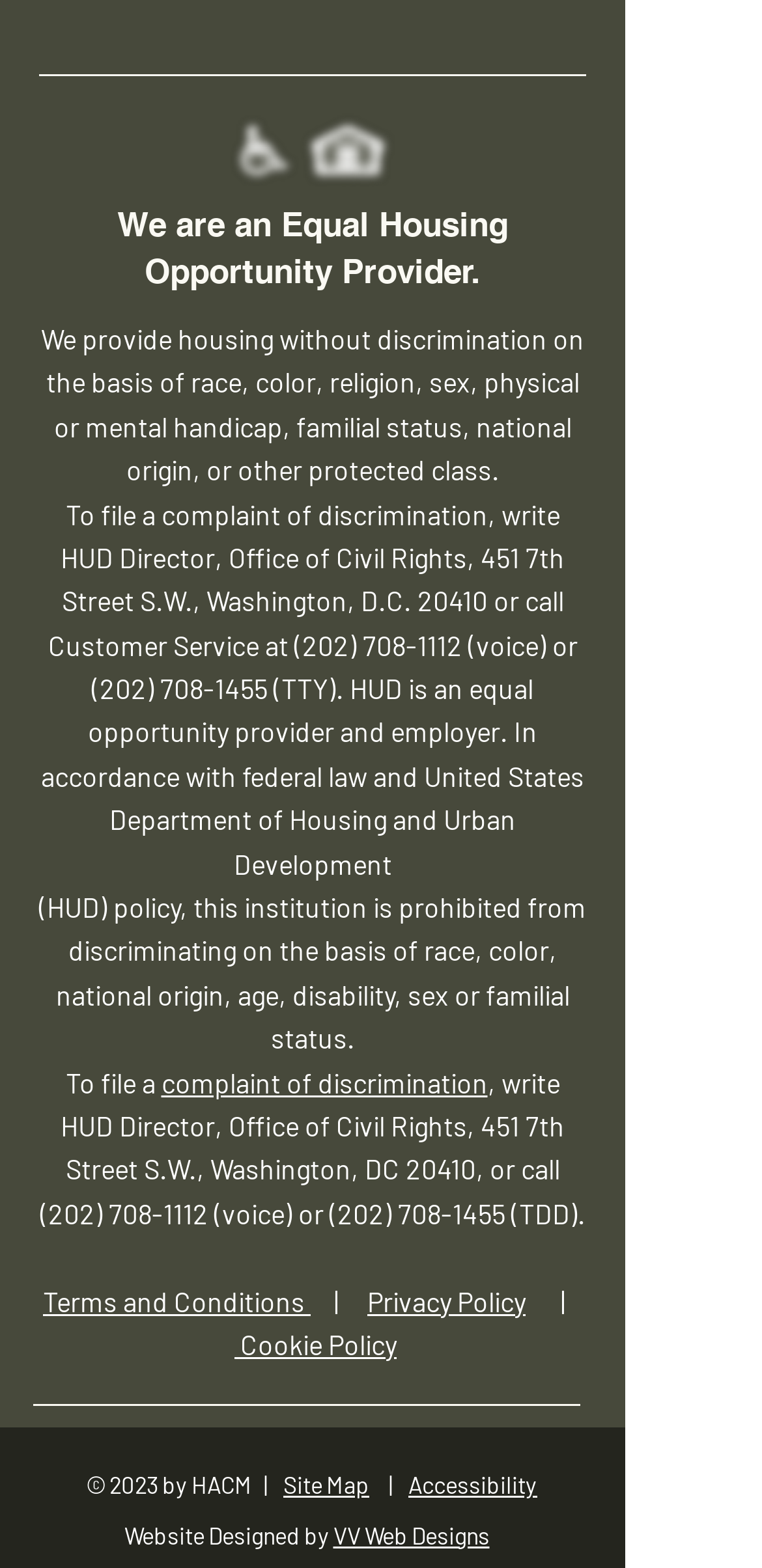Please locate the bounding box coordinates of the element's region that needs to be clicked to follow the instruction: "make a donation". The bounding box coordinates should be provided as four float numbers between 0 and 1, i.e., [left, top, right, bottom].

None